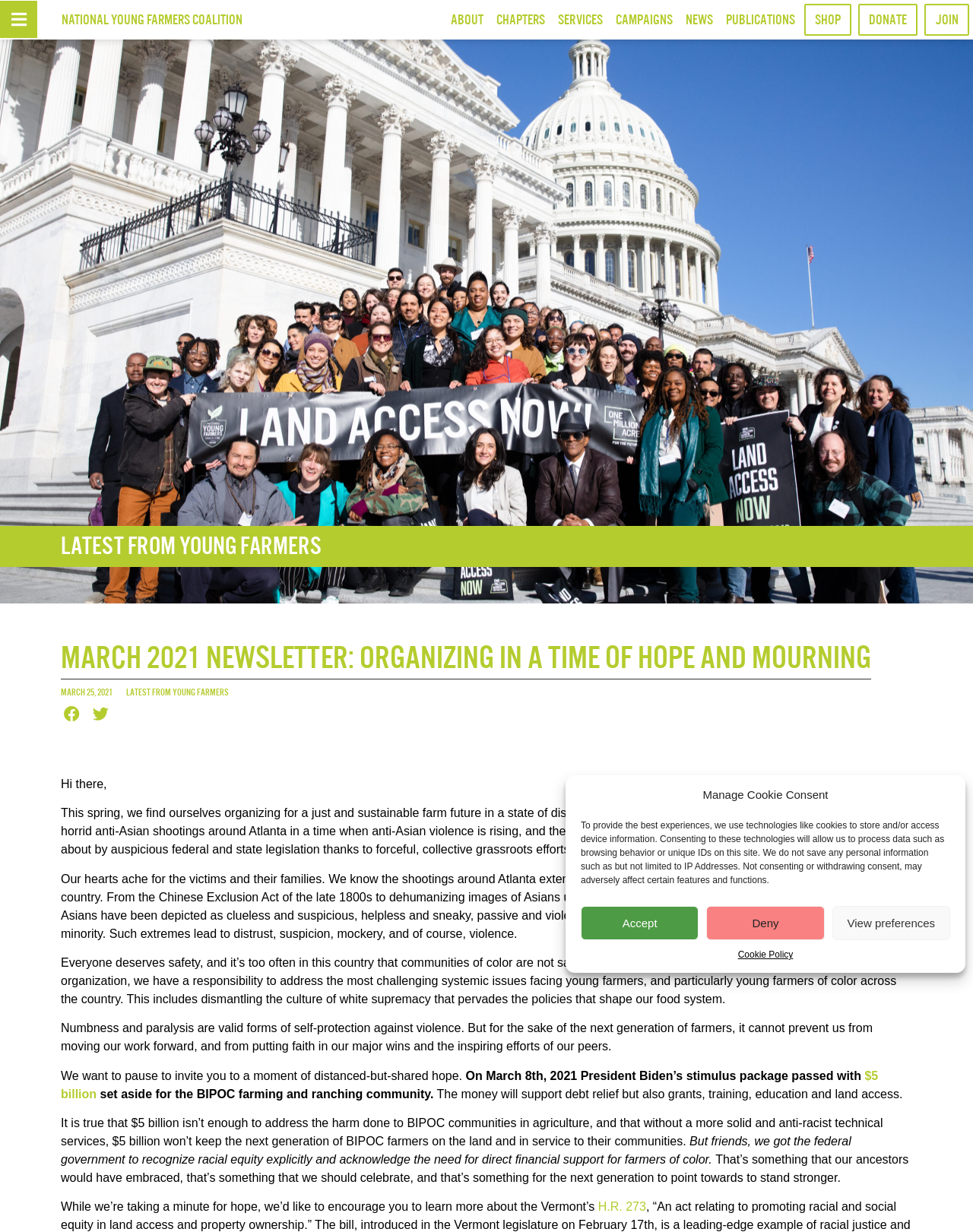Determine the bounding box coordinates for the UI element with the following description: "NATIONAL YOUNG FARMERS COALITION". The coordinates should be four float numbers between 0 and 1, represented as [left, top, right, bottom].

[0.063, 0.009, 0.249, 0.023]